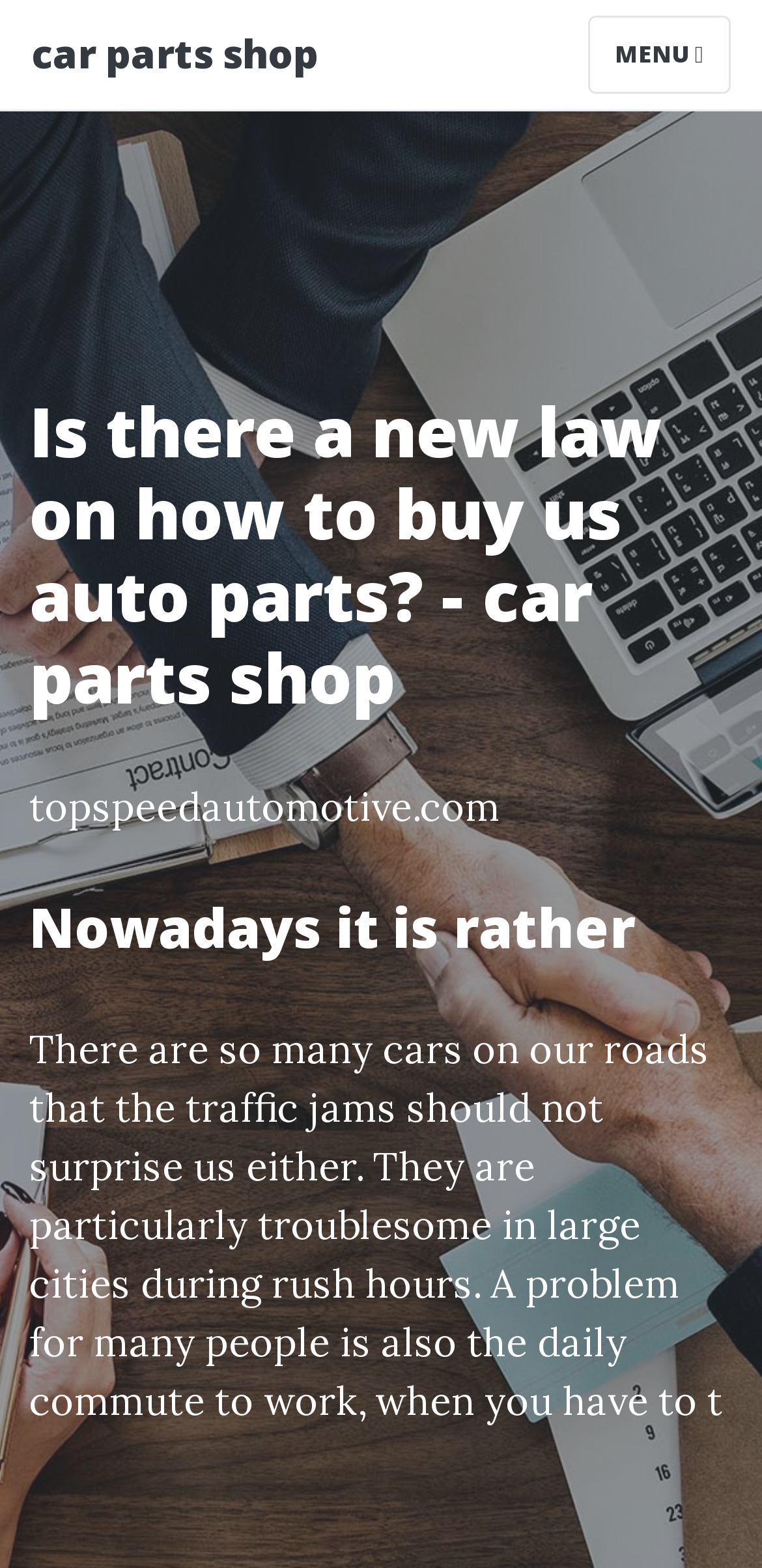Can you give a comprehensive explanation to the question given the content of the image?
What is the main topic of the article?

The main topic of the article can be inferred from the heading 'Is there a new law on how to buy us auto parts?' and the subsequent text, which discusses the issue of traffic jams and daily commutes, implying that the article is about buying US auto parts.